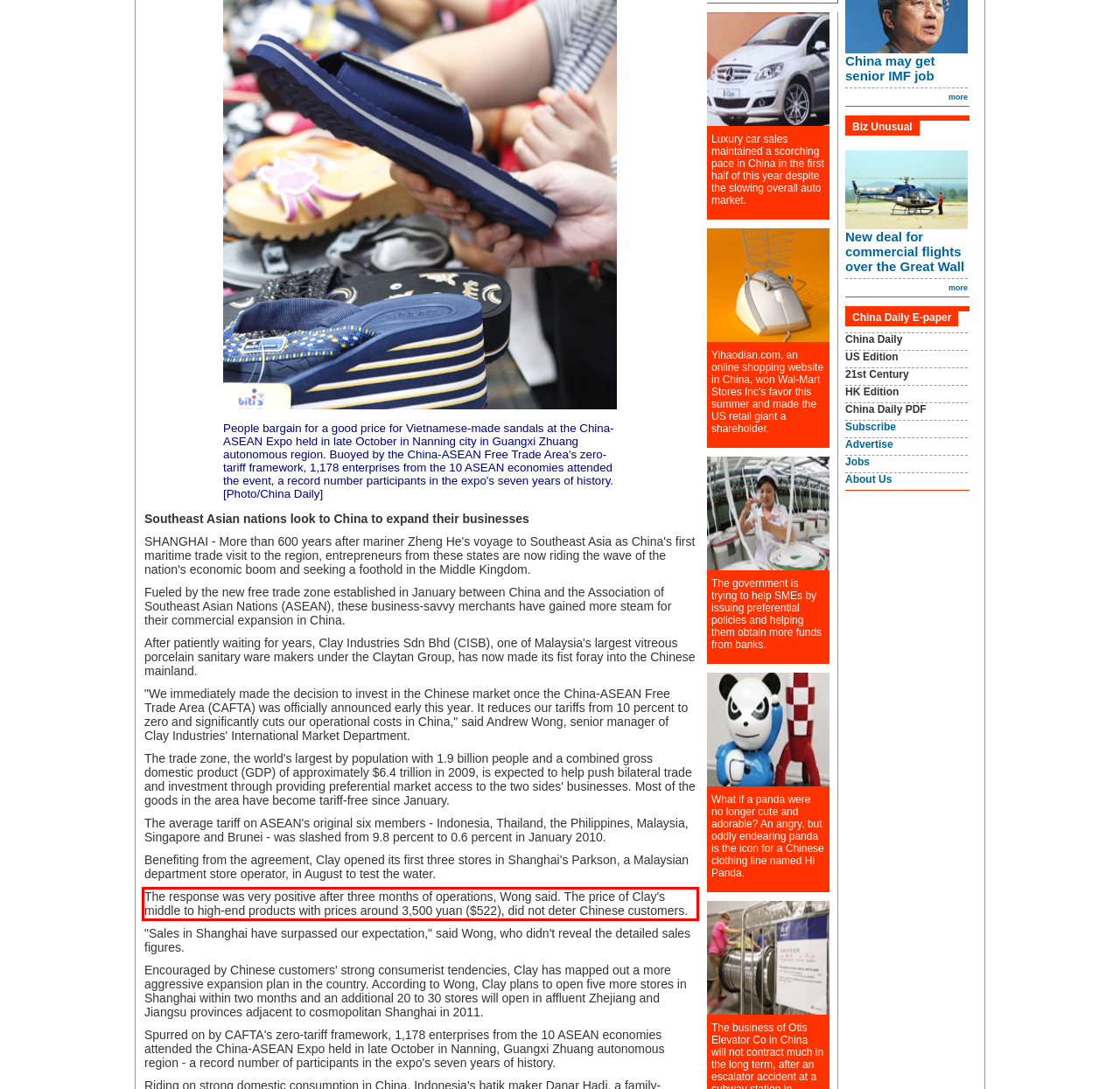Please perform OCR on the UI element surrounded by the red bounding box in the given webpage screenshot and extract its text content.

The response was very positive after three months of operations, Wong said. The price of Clay's middle to high-end products with prices around 3,500 yuan ($522), did not deter Chinese customers.